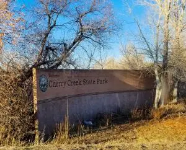Describe the image thoroughly, including all noticeable details.

The image features an entrance sign for Cherry Creek State Park, located in Aurora, Colorado. The sign prominently displays the park's name, indicating its welcoming nature to visitors. Surrounding the sign are bare trees and natural grass, typical of a park setting, suggesting the time of year may be autumn or early winter. The clear blue sky adds a serene backdrop, enhancing the natural beauty of the area. This image reflects the inviting atmosphere of the park, inviting outdoor enthusiasts to explore its facilities and recreational opportunities.